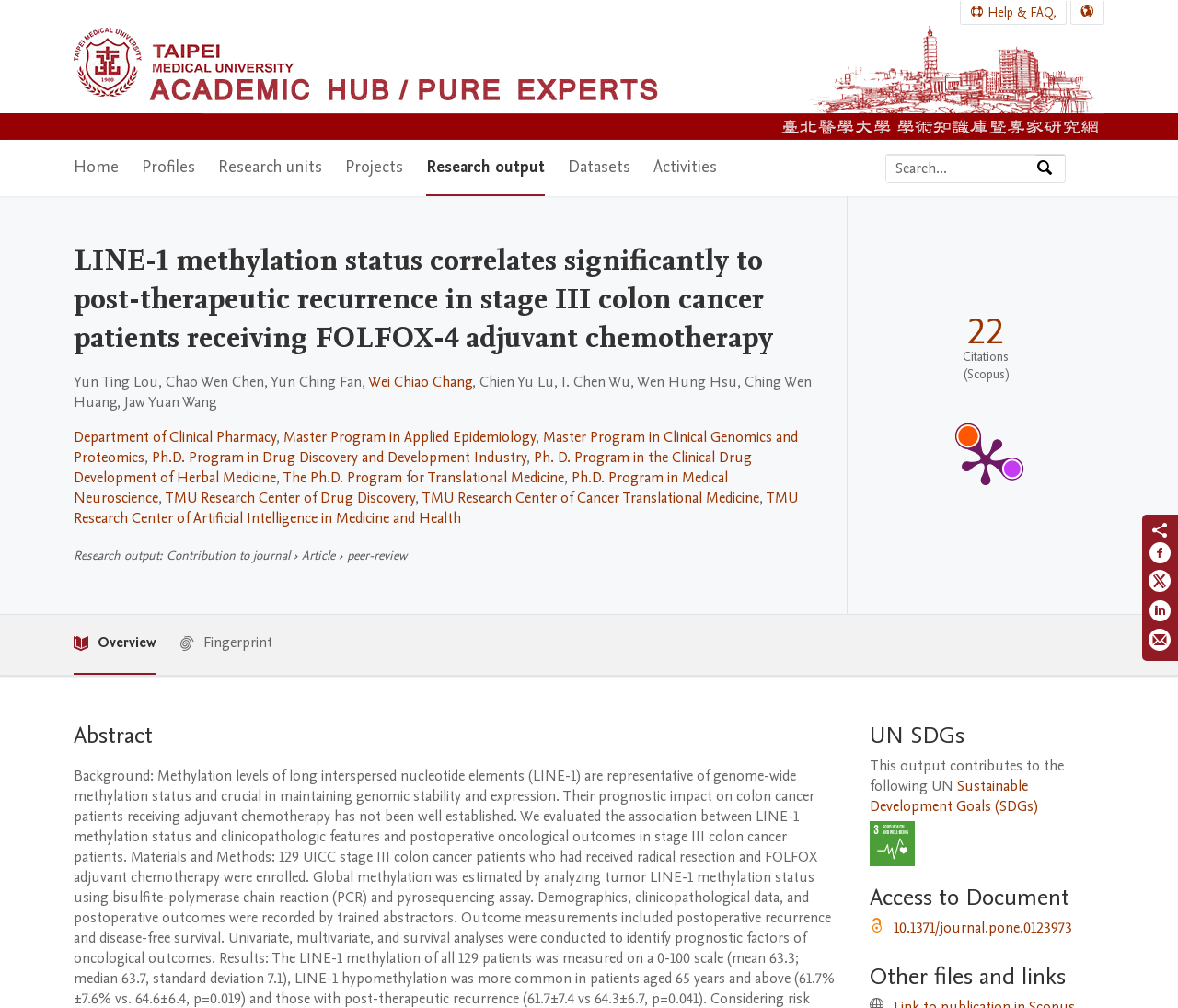Can you extract the headline from the webpage for me?

LINE-1 methylation status correlates significantly to post-therapeutic recurrence in stage III colon cancer patients receiving FOLFOX-4 adjuvant chemotherapy